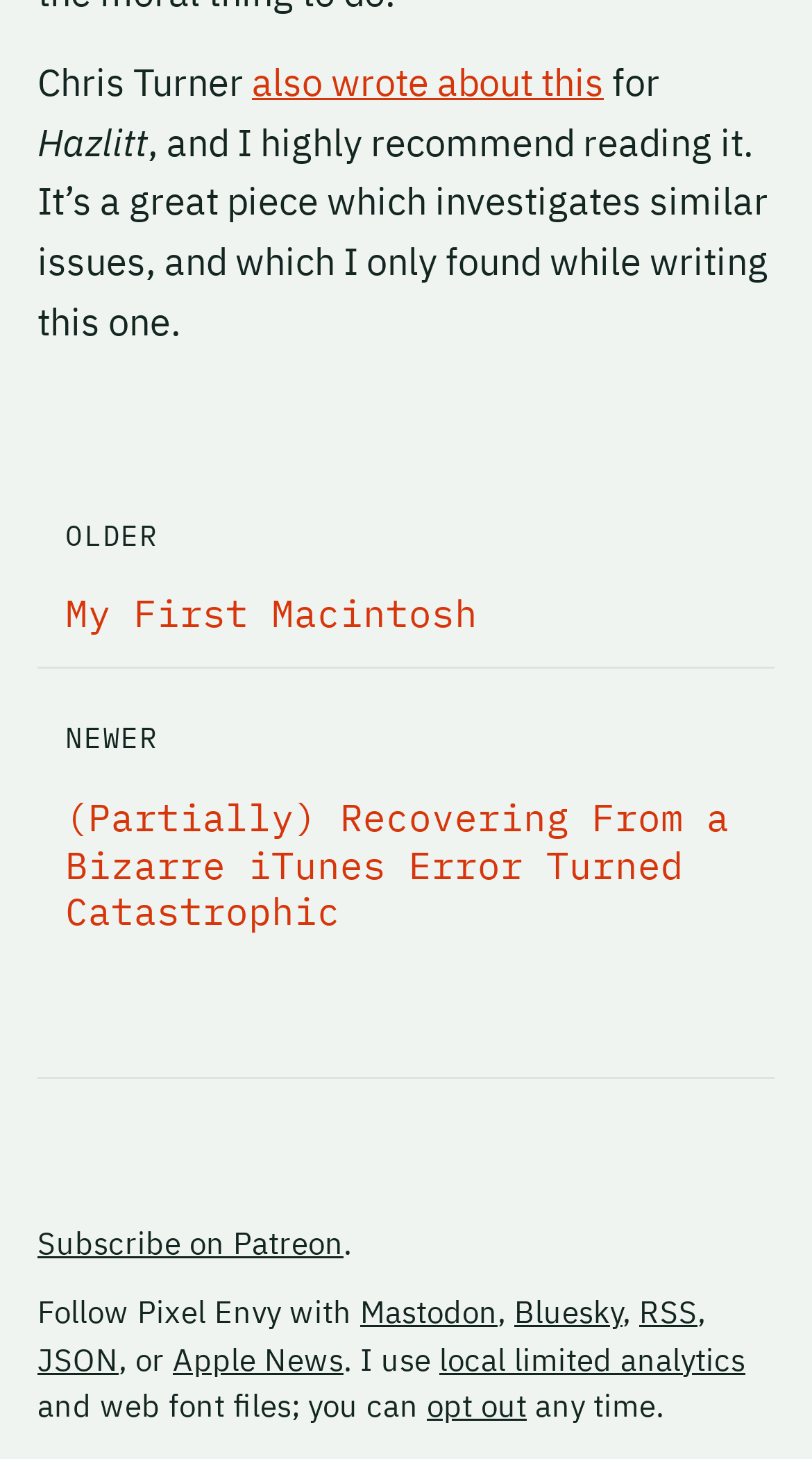Using the provided element description: "also wrote about this", identify the bounding box coordinates. The coordinates should be four floats between 0 and 1 in the order [left, top, right, bottom].

[0.31, 0.04, 0.744, 0.072]